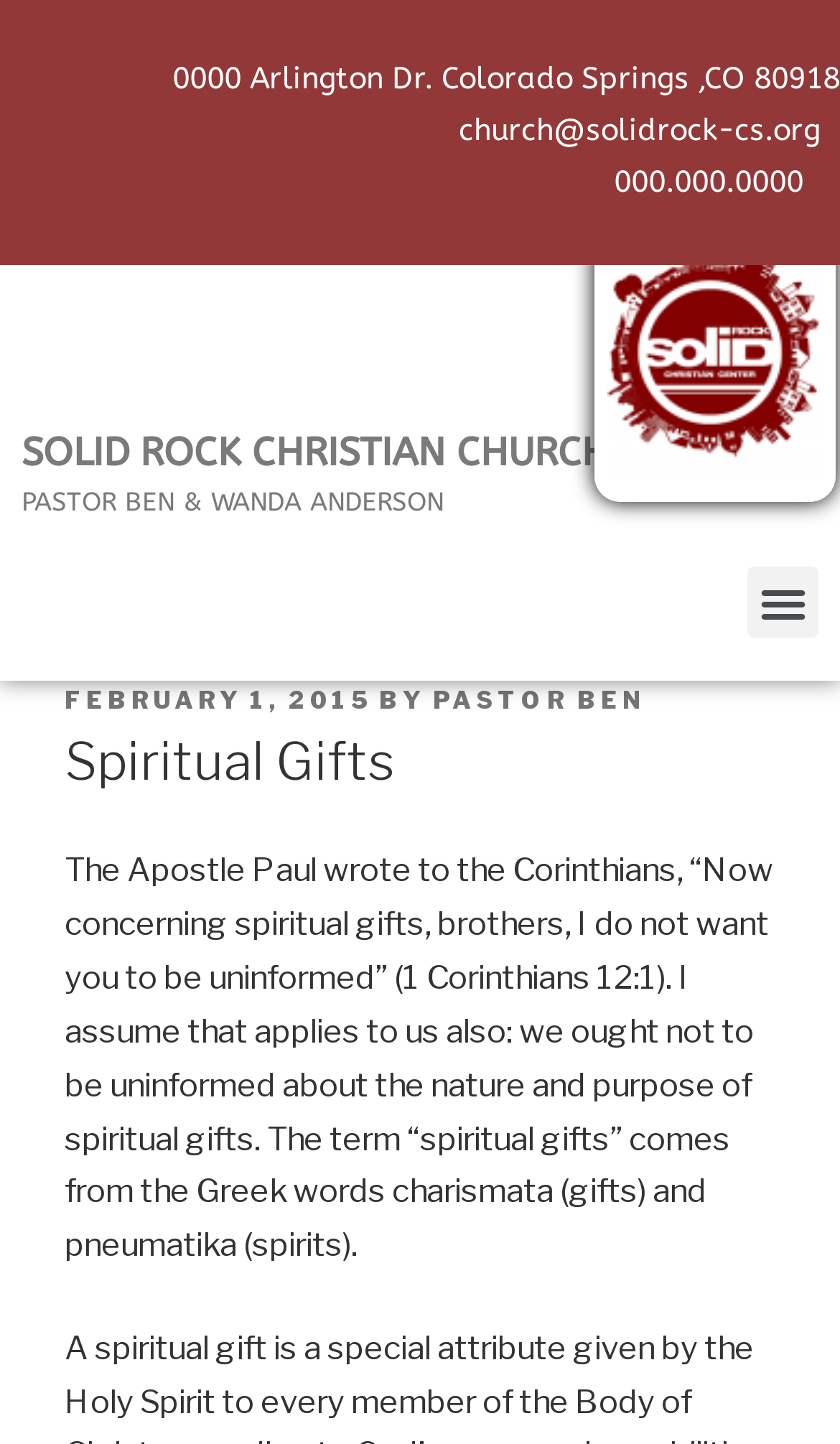Write an extensive caption that covers every aspect of the webpage.

The webpage is about Spiritual Gifts, specifically from Solid Rock Christian Center. At the top-left corner, there is a church address "0000 Arlington Dr. Colorado Springs,CO 80918". Next to it, on the top-right corner, are the church's contact information, including an email address "church@solidrock-cs.org" and a phone number "000.000.0000". 

Below the contact information, there is a logo of Solid Rock Christian Center, taking up a significant portion of the top section. 

On the left side, there is a section with the church's name "SOLID ROCK CHRISTIAN CHURCH" and the pastor's name "PASTOR BEN & WANDA ANDERSON". 

On the right side, there is a menu toggle button. When expanded, it reveals a section with a header that contains a link to an article dated "FEBRUARY 1, 2015", written by "PASTOR BEN". The article's title is "Spiritual Gifts". 

Below the header, there is a paragraph of text that discusses the concept of spiritual gifts, citing a Bible verse from 1 Corinthians 12:1. The text explains that the term "spiritual gifts" comes from the Greek words charismata (gifts) and pneumatika (spirits).